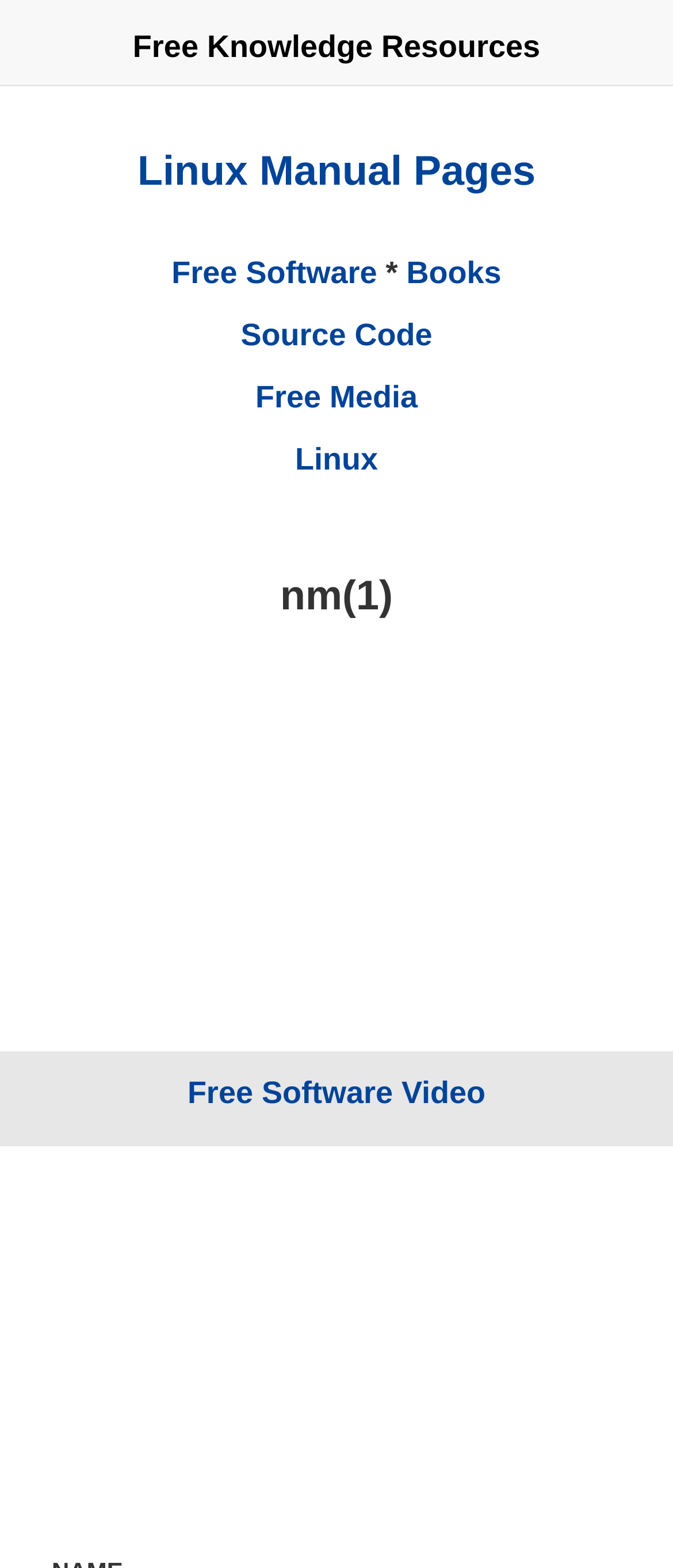What is the position of the 'Linux' link?
Identify the answer in the screenshot and reply with a single word or phrase.

Middle-right